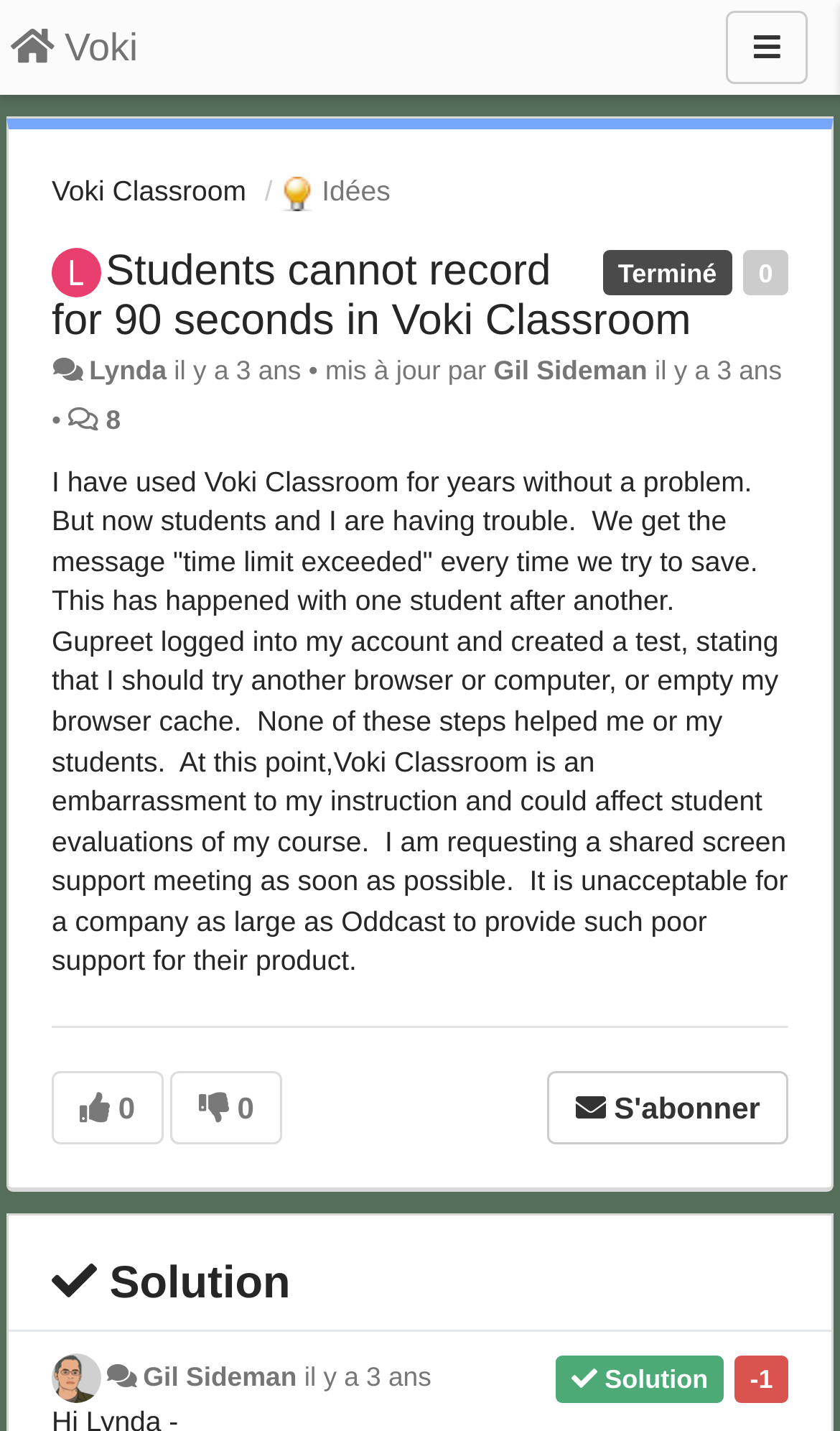Who is the author of the comment?
Refer to the image and answer the question using a single word or phrase.

Not specified